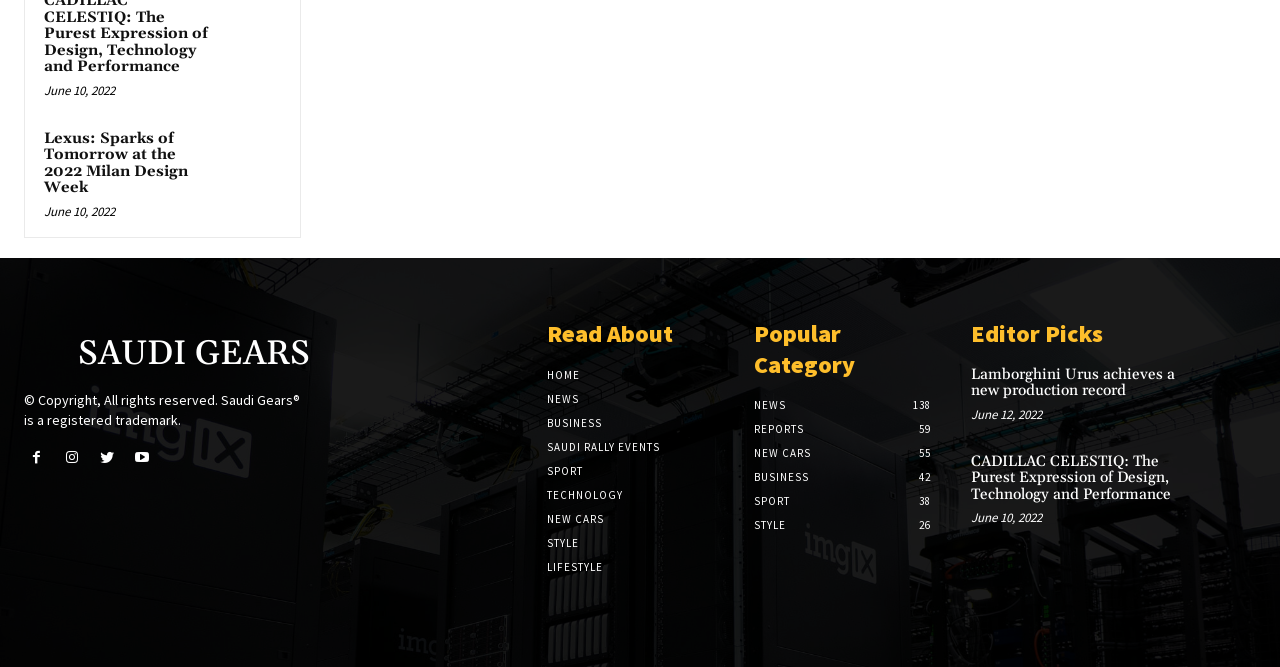Can you specify the bounding box coordinates of the area that needs to be clicked to fulfill the following instruction: "Click Team Love Logo"?

None